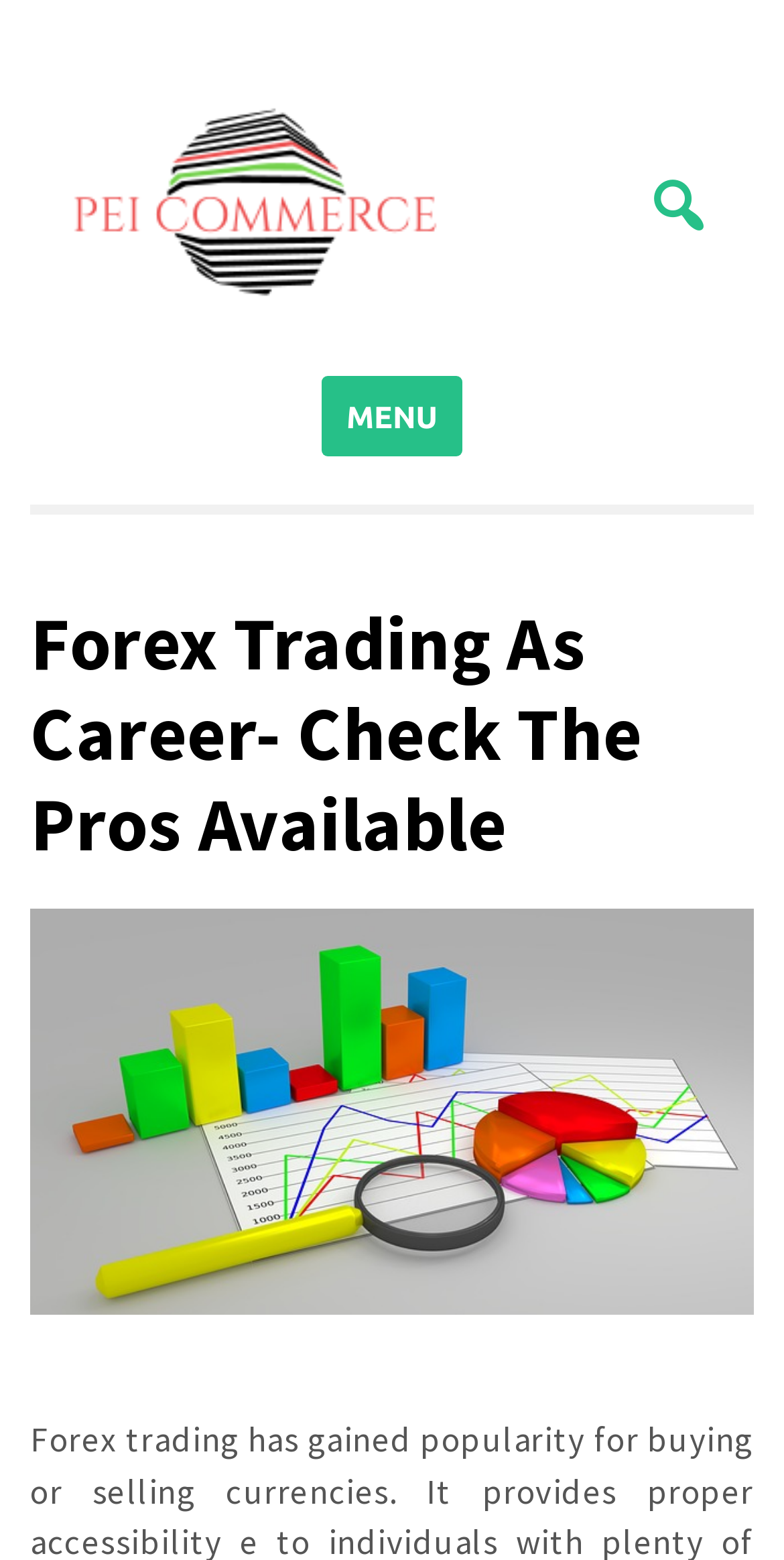Please answer the following question using a single word or phrase: 
What is the quote displayed on the webpage?

Knowledge is the Currency of 21st Century